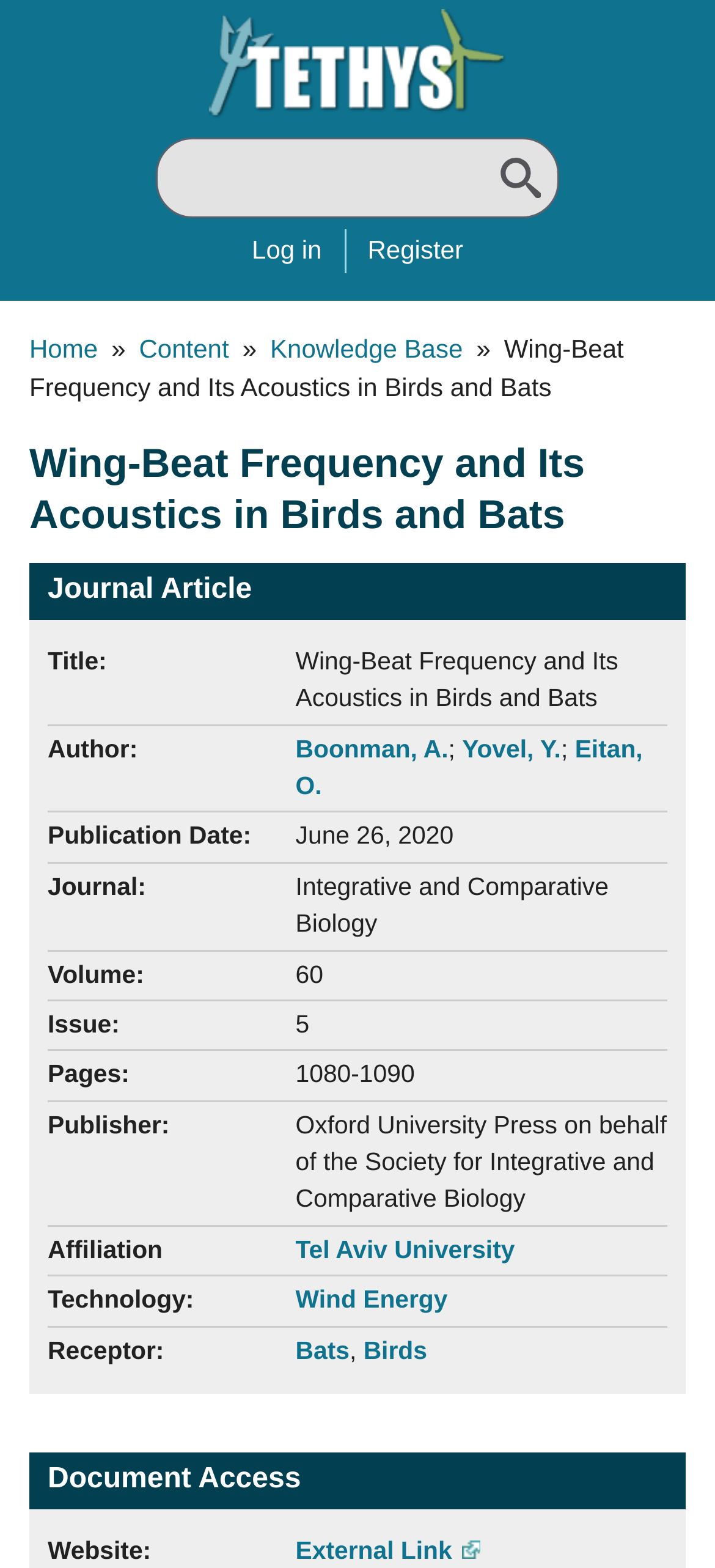Please indicate the bounding box coordinates for the clickable area to complete the following task: "Click the 'Register' button". The coordinates should be specified as four float numbers between 0 and 1, i.e., [left, top, right, bottom].

[0.514, 0.15, 0.648, 0.168]